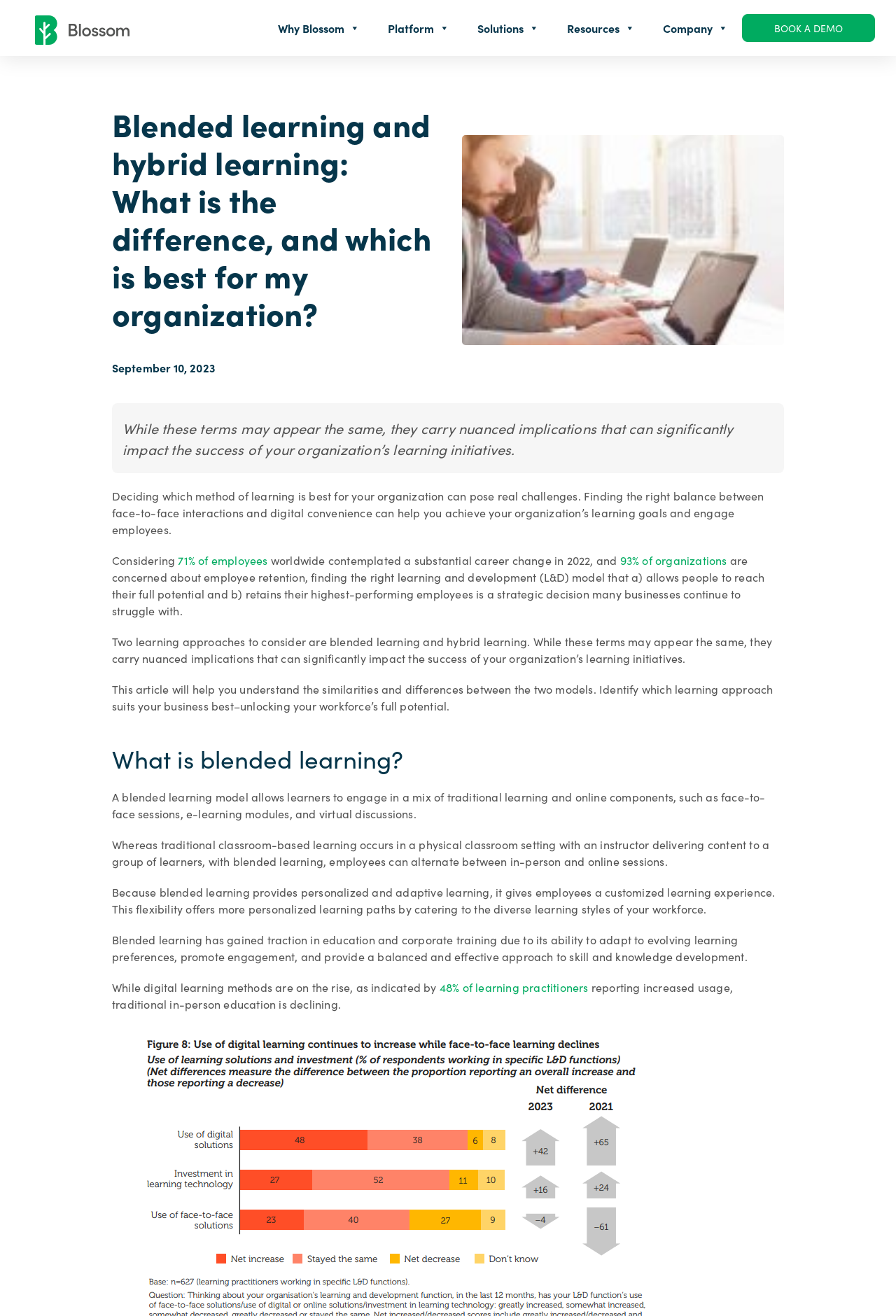Please extract the webpage's main title and generate its text content.

Blended learning and hybrid learning: What is the difference, and which is best for my organization?